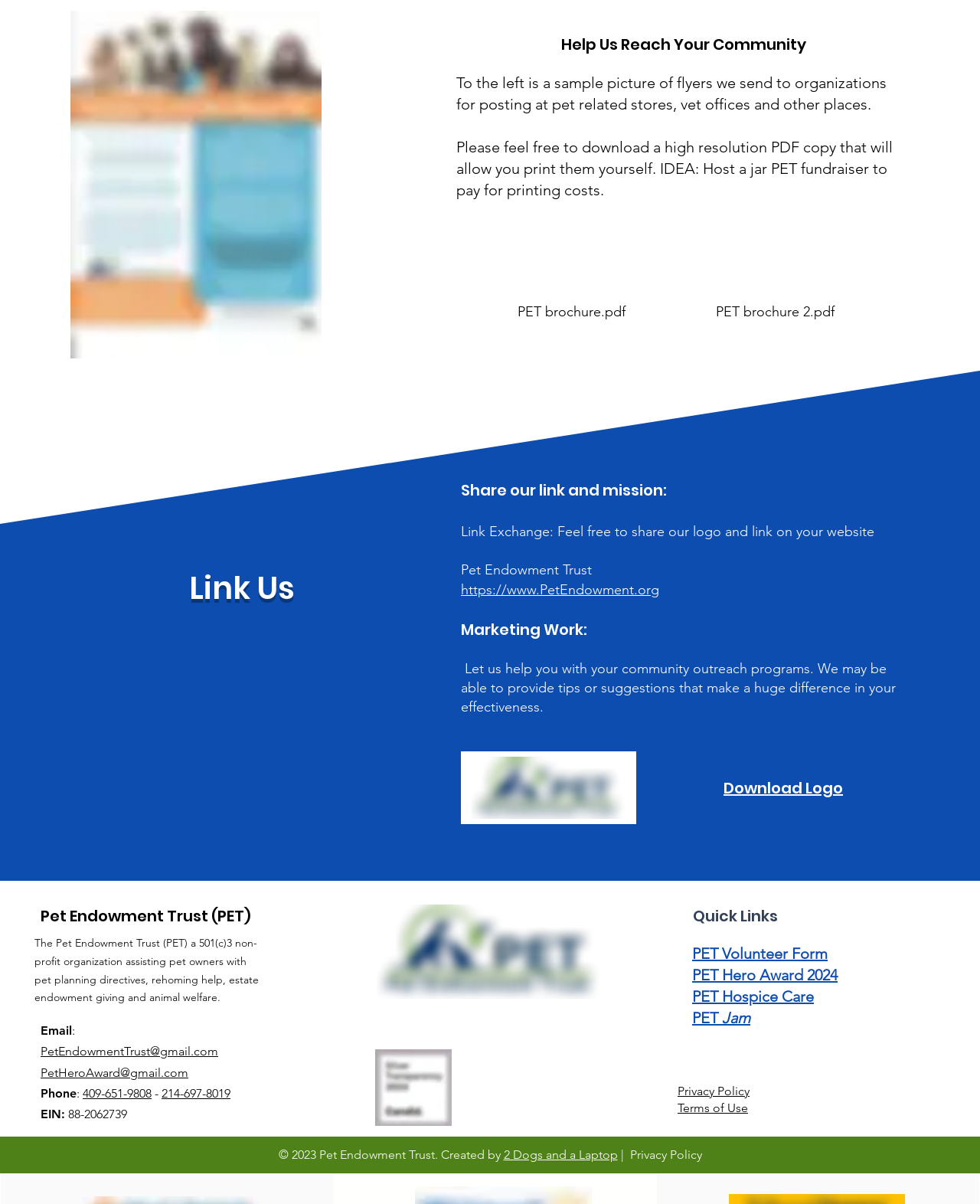Kindly provide the bounding box coordinates of the section you need to click on to fulfill the given instruction: "Download the PET brochure".

[0.548, 0.181, 0.618, 0.27]